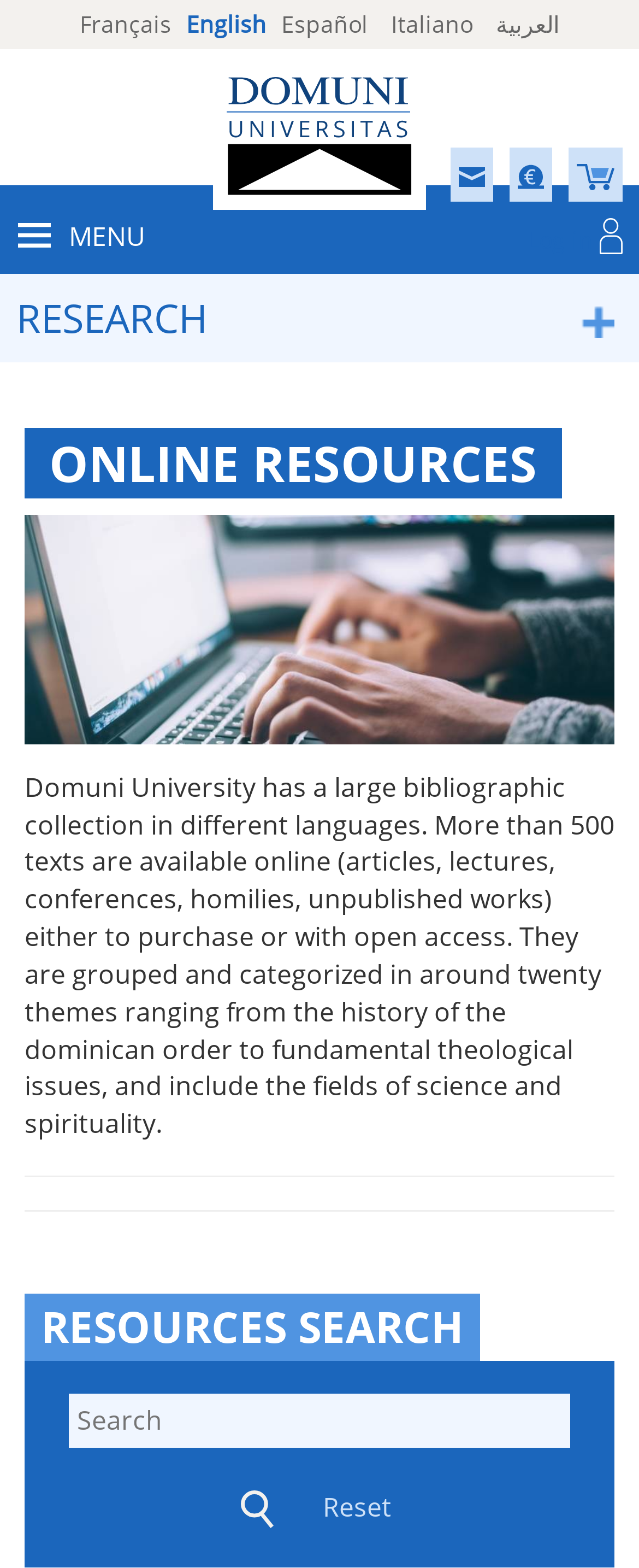How many themes are the online resources categorized into?
Give a detailed and exhaustive answer to the question.

I read the text on the webpage that says 'They are grouped and categorized in around twenty themes...'.